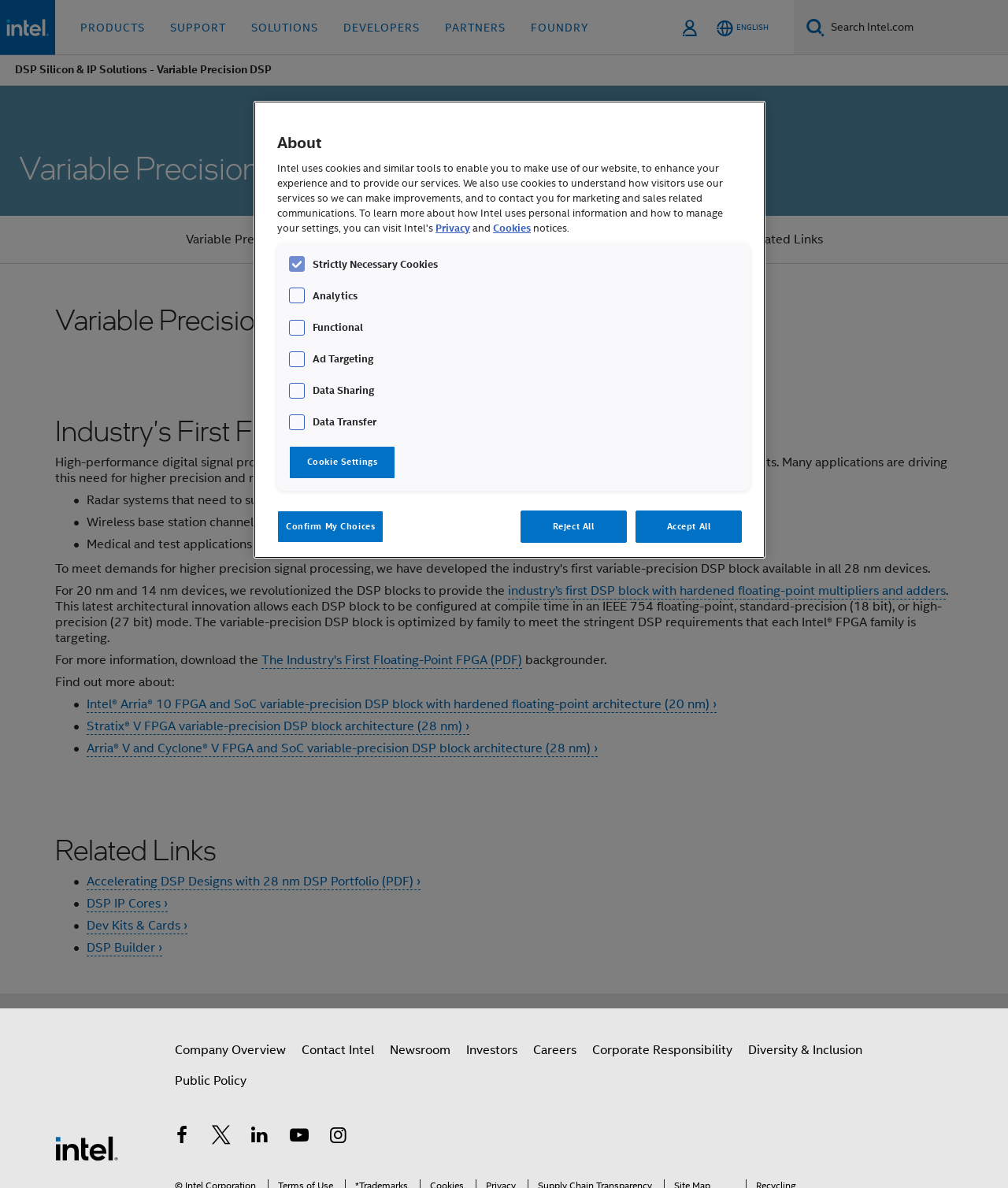Locate the bounding box coordinates of the area that needs to be clicked to fulfill the following instruction: "Click the Variable Precision DSP link". The coordinates should be in the format of four float numbers between 0 and 1, namely [left, top, right, bottom].

[0.178, 0.182, 0.318, 0.221]